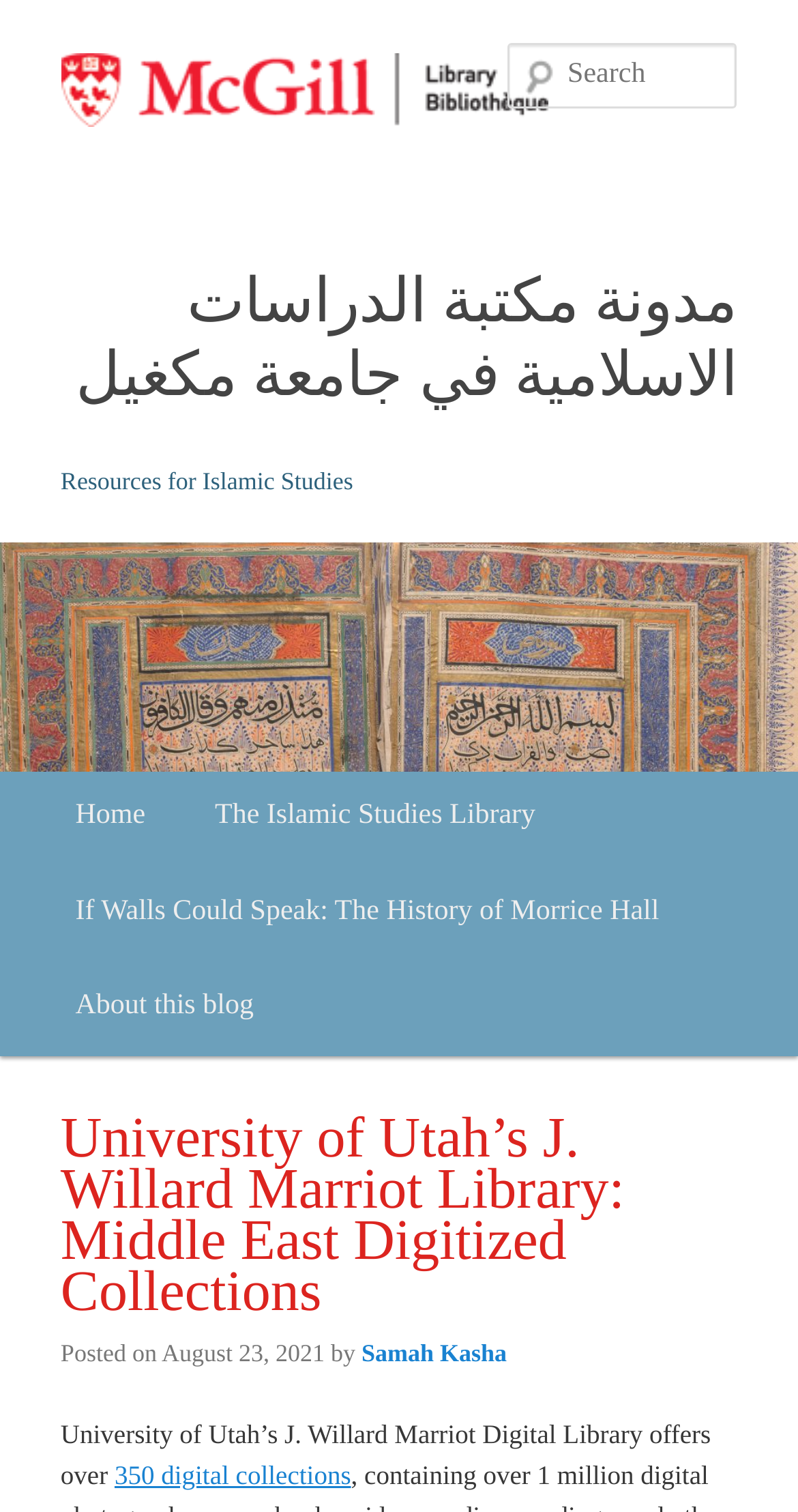Identify the bounding box coordinates of the area that should be clicked in order to complete the given instruction: "Explore the digital collections". The bounding box coordinates should be four float numbers between 0 and 1, i.e., [left, top, right, bottom].

[0.144, 0.965, 0.44, 0.986]